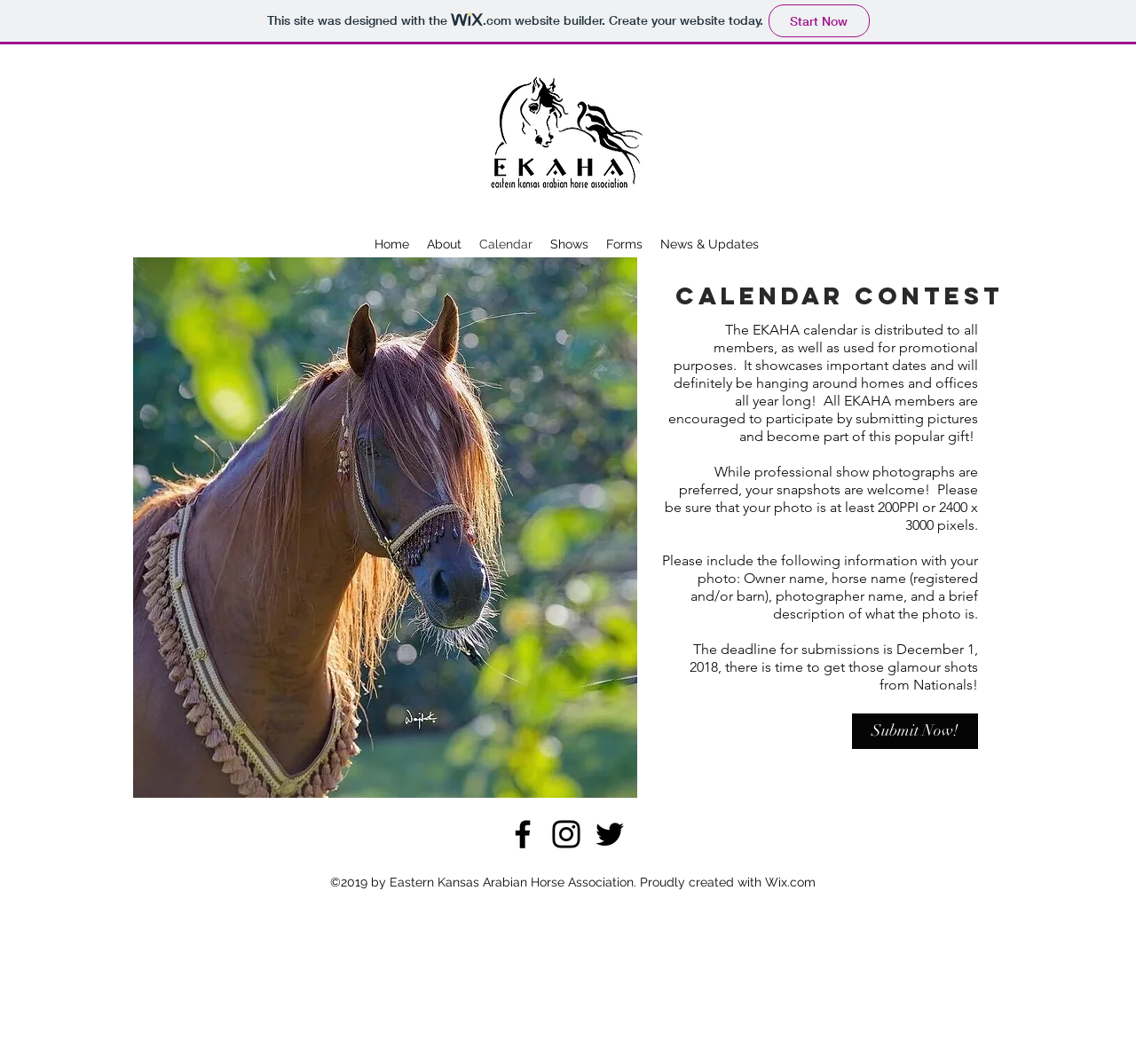What is the name of the horse association?
Please answer the question with as much detail and depth as you can.

I found the answer by looking at the image 'ekaha.png' and the text '©2019 by Eastern Kansas Arabian Horse Association. Proudly created with Wix.com' at the bottom of the page, which suggests that the webpage is related to the Eastern Kansas Arabian Horse Association.